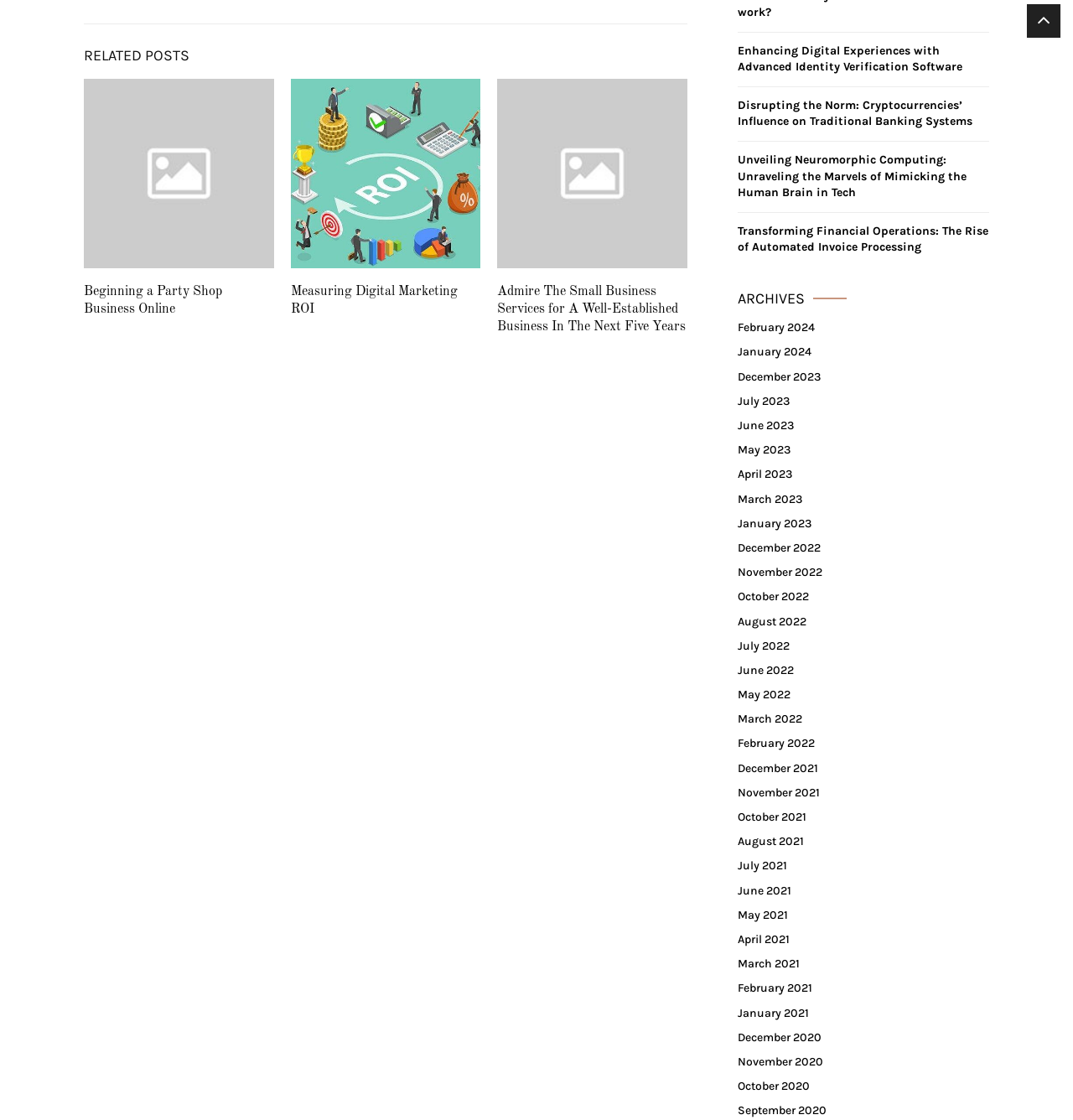Find and provide the bounding box coordinates for the UI element described with: "name="email" placeholder="Your email address"".

None